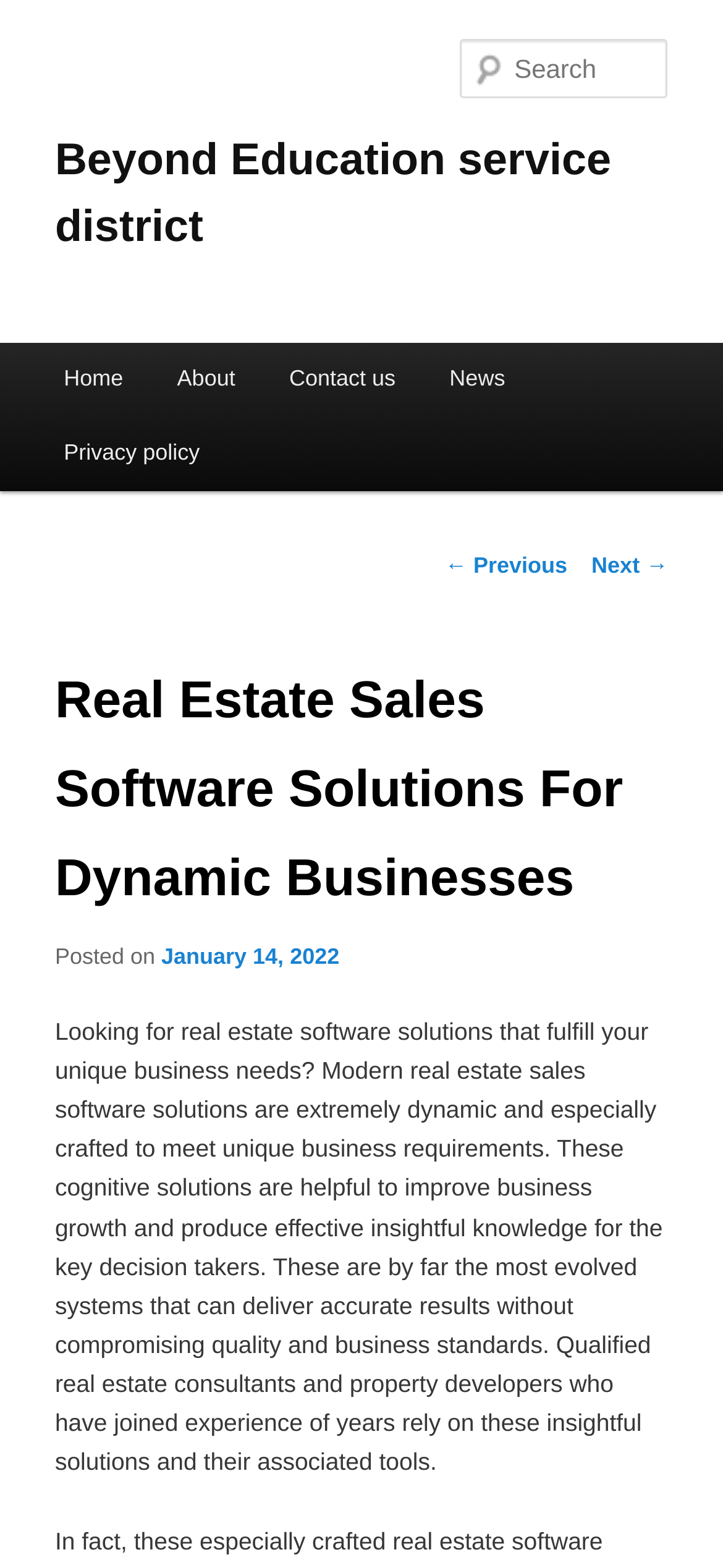Determine the main text heading of the webpage and provide its content.

Beyond Education service district